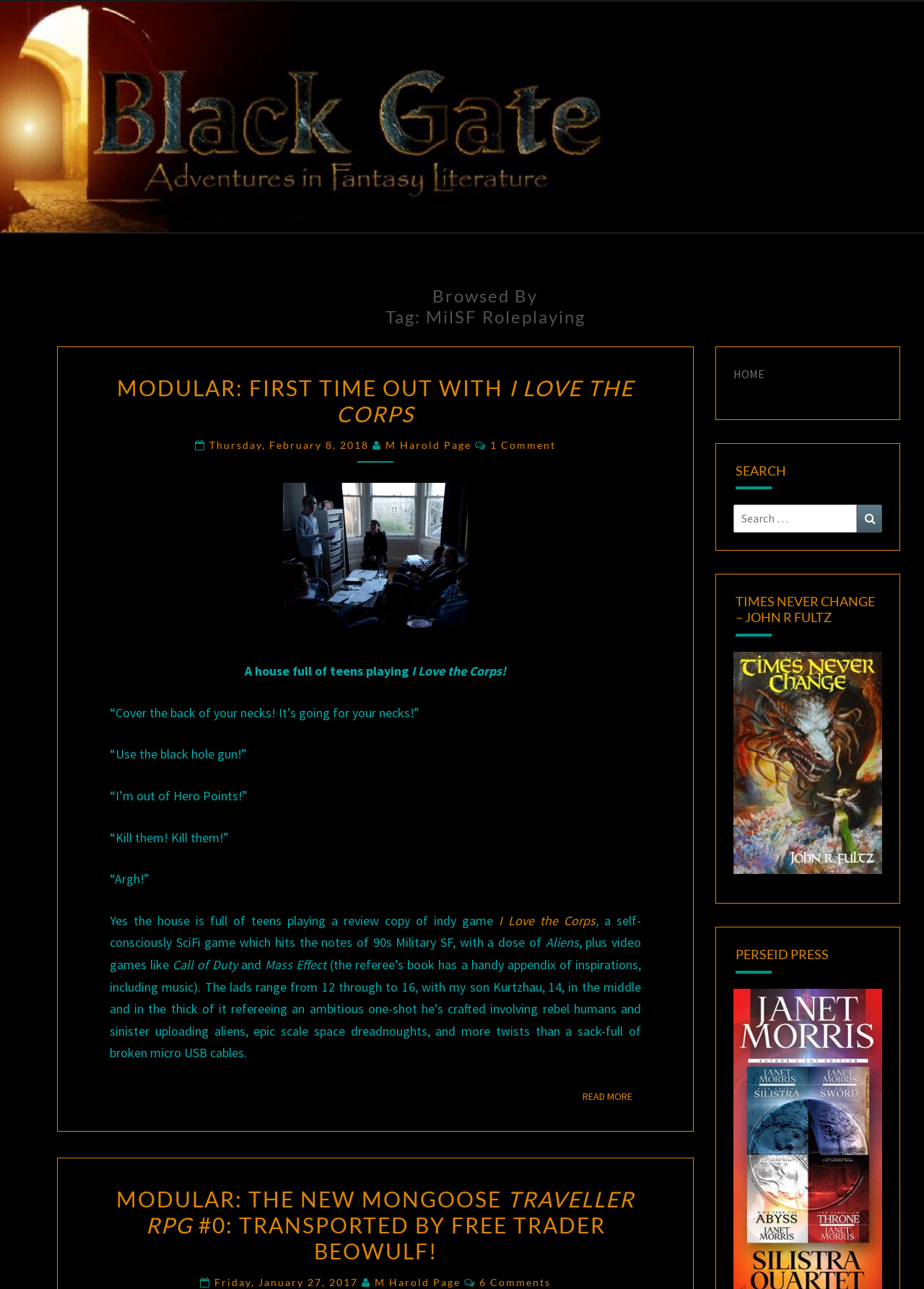Determine the bounding box coordinates of the clickable element to complete this instruction: "View 'Times Never Change John Fultz'". Provide the coordinates in the format of four float numbers between 0 and 1, [left, top, right, bottom].

[0.794, 0.589, 0.955, 0.601]